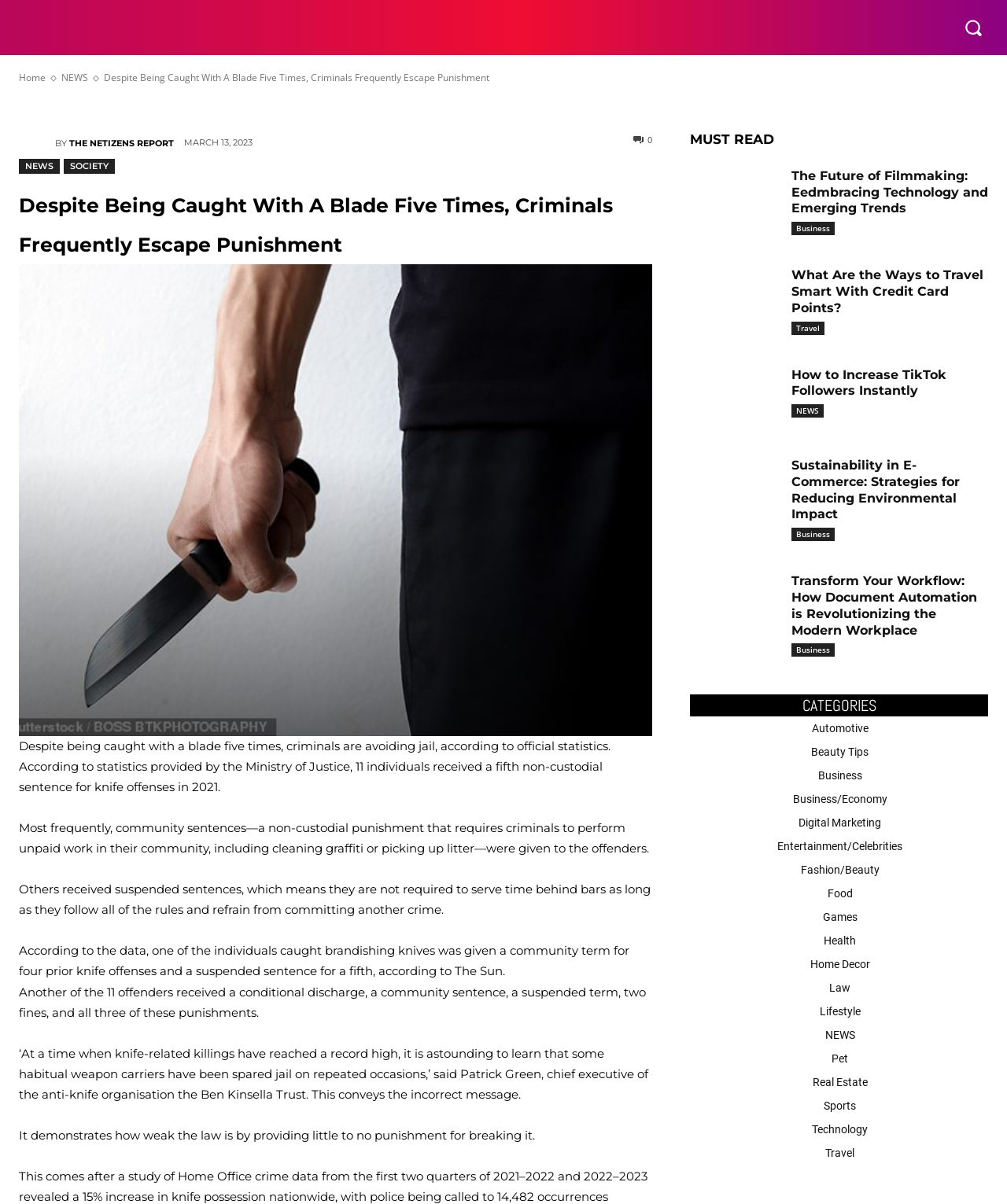Please identify the bounding box coordinates of the element's region that needs to be clicked to fulfill the following instruction: "Explore the 'Travel' section". The bounding box coordinates should consist of four float numbers between 0 and 1, i.e., [left, top, right, bottom].

[0.707, 0.007, 0.77, 0.038]